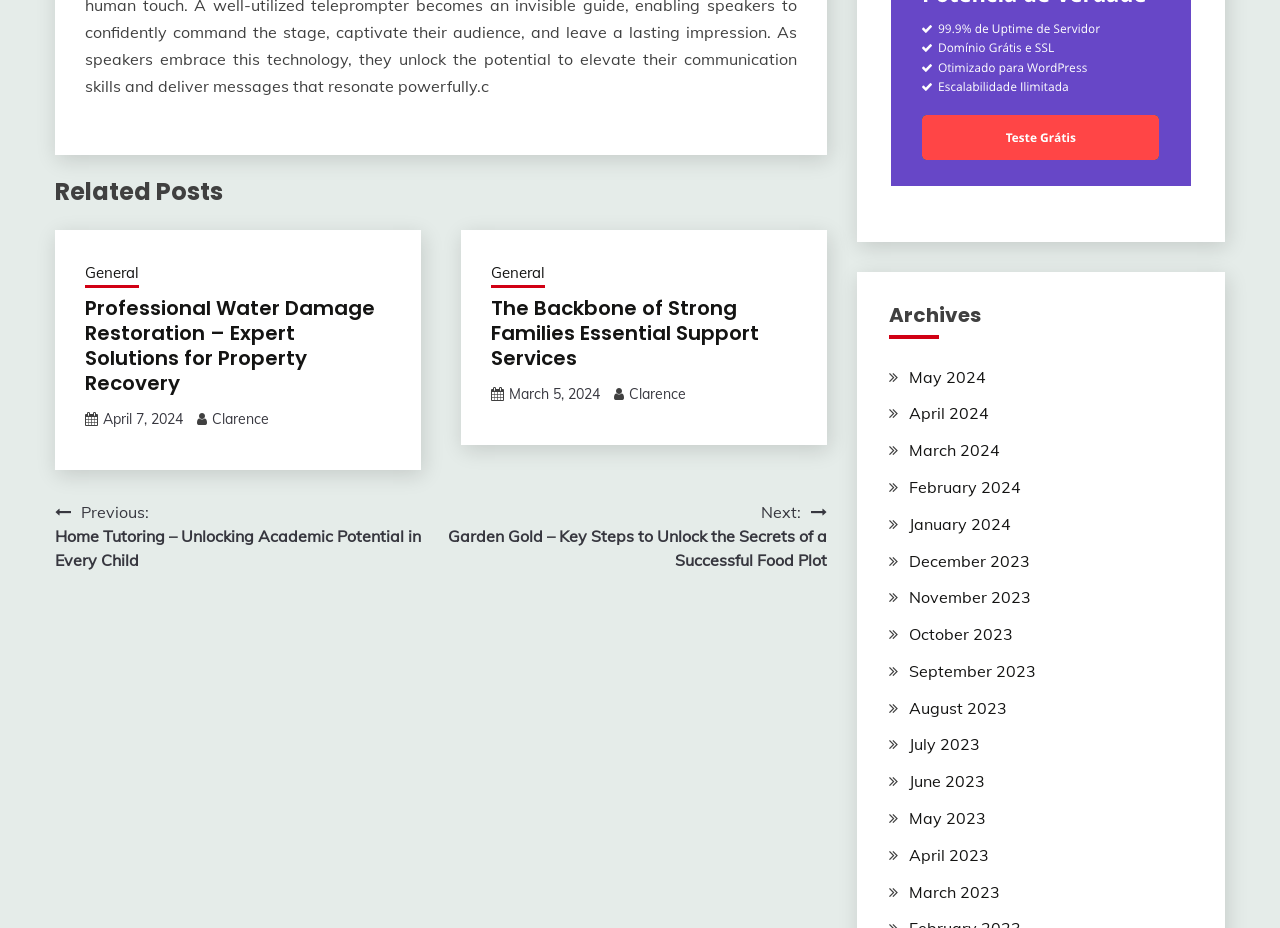How many related posts are shown on this page?
Please answer the question with a detailed response using the information from the screenshot.

There are two related posts shown on this page, each identified by its heading element. The first related post has the text 'Professional Water Damage Restoration – Expert Solutions for Property Recovery', and the second related post has the text 'The Backbone of Strong Families Essential Support Services'.